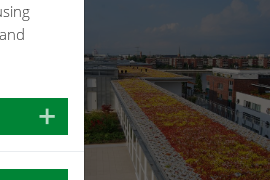Please give a concise answer to this question using a single word or phrase: 
What is the purpose of the green roofing system?

Insulation and biodiversity